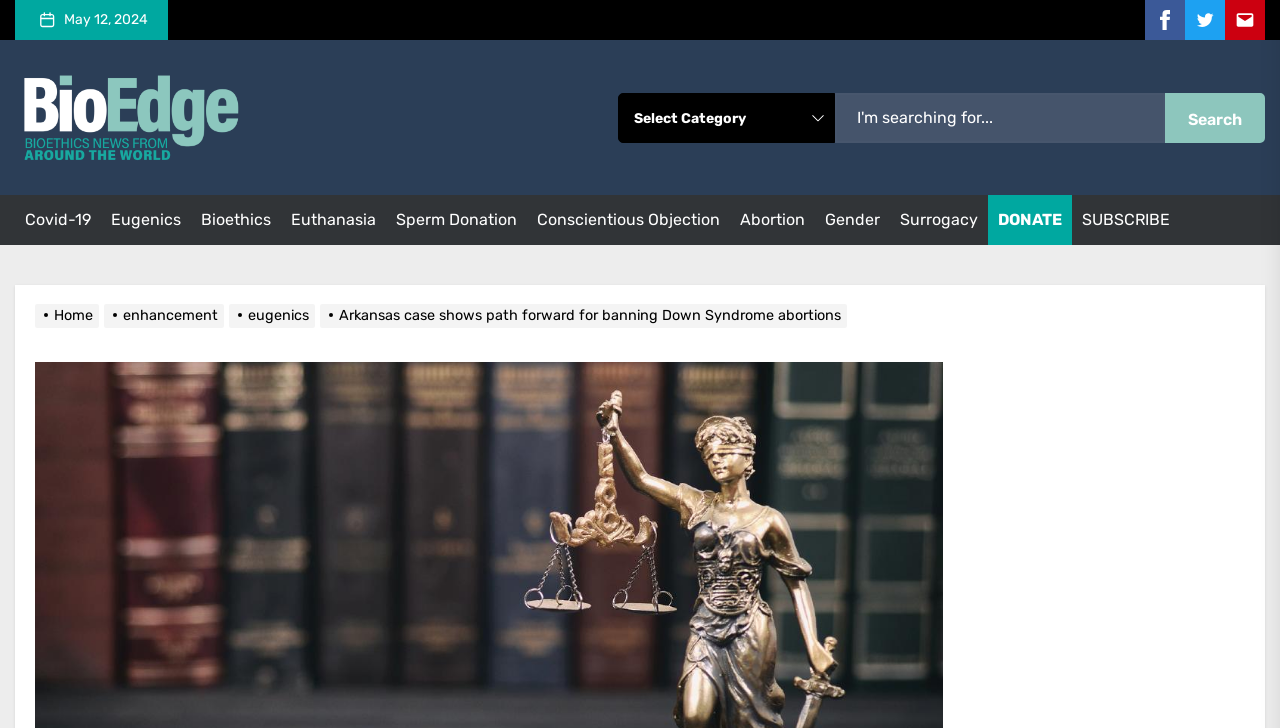Pinpoint the bounding box coordinates of the clickable element to carry out the following instruction: "Read the article about Arkansas case."

[0.25, 0.422, 0.666, 0.445]